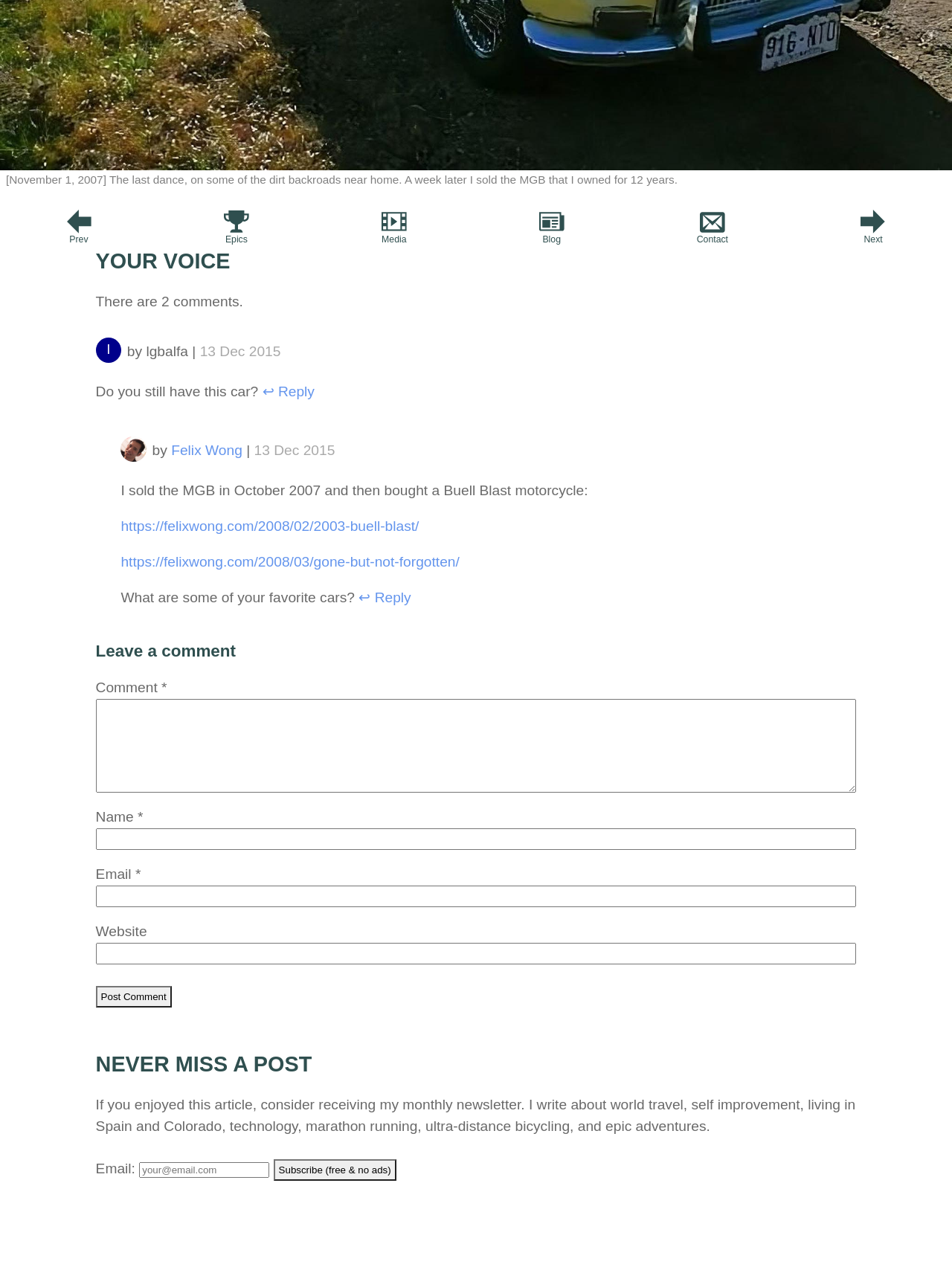What is the name of the author of the blog post?
Examine the image and provide an in-depth answer to the question.

The name of the author can be found below the blog post, which is indicated by the text 'by lgbalfa |' followed by the date '13 Dec 2015'.